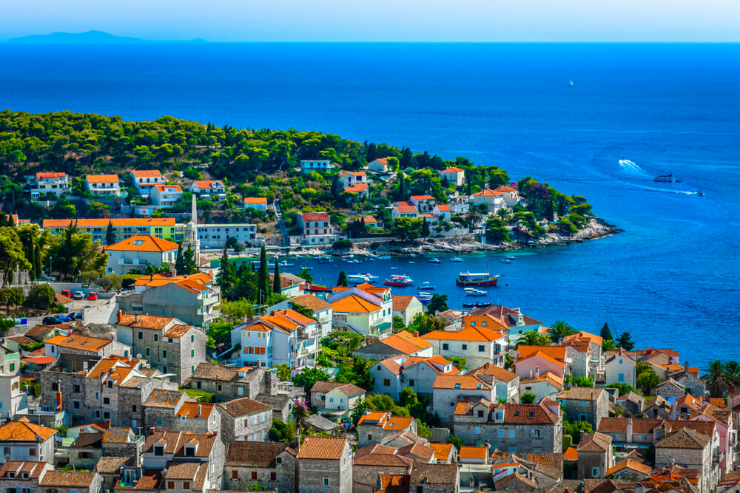Based on the visual content of the image, answer the question thoroughly: What is the color of the waters in the image?

The caption describes the waters below as 'sparkling blue', which suggests a vibrant and clear color.